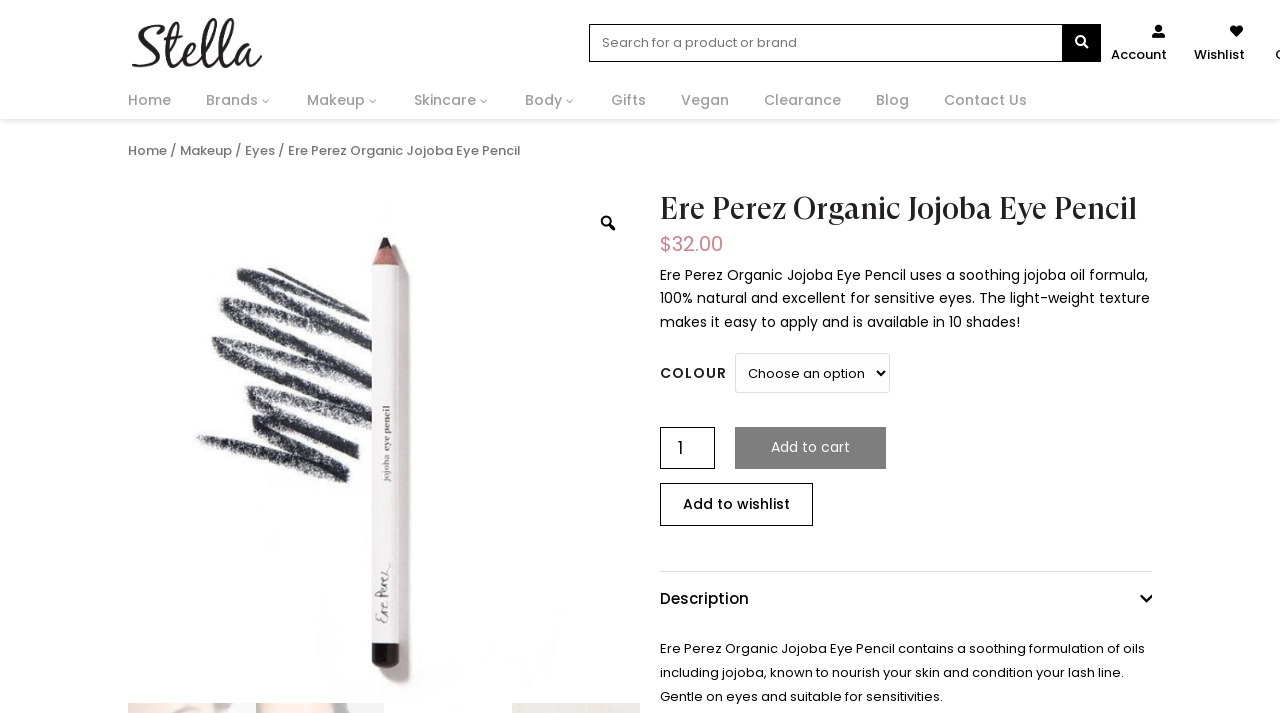Specify the bounding box coordinates of the element's region that should be clicked to achieve the following instruction: "Explore the About section". The bounding box coordinates consist of four float numbers between 0 and 1, in the format [left, top, right, bottom].

None